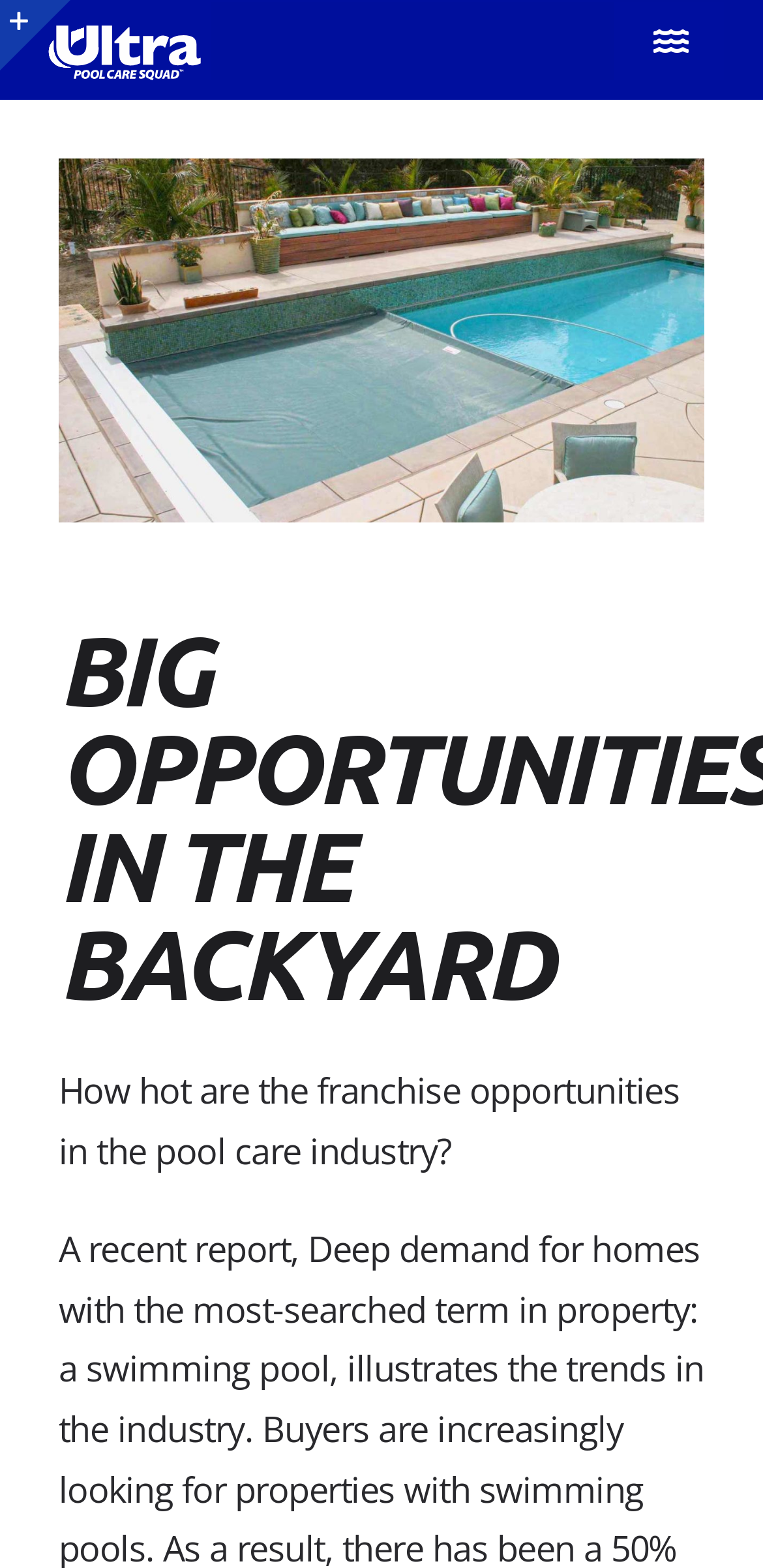Pinpoint the bounding box coordinates of the element that must be clicked to accomplish the following instruction: "Contact Us". The coordinates should be in the format of four float numbers between 0 and 1, i.e., [left, top, right, bottom].

[0.276, 0.71, 0.949, 0.791]